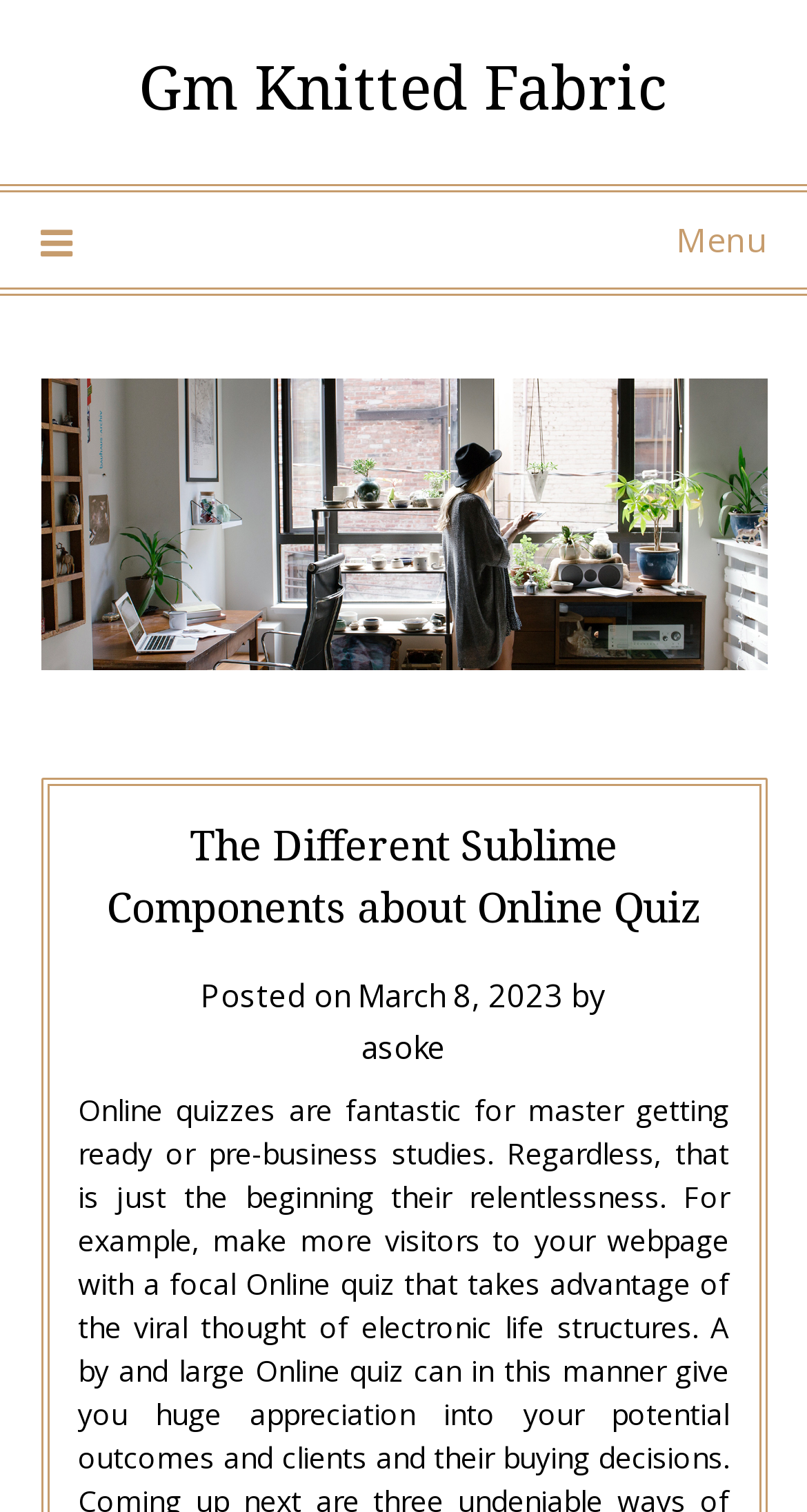Using the details in the image, give a detailed response to the question below:
What is the date of the latest article?

I found the date of the latest article by looking at the text 'Posted on' followed by a link 'March 8, 2023' which is a time element, indicating the date of publication.